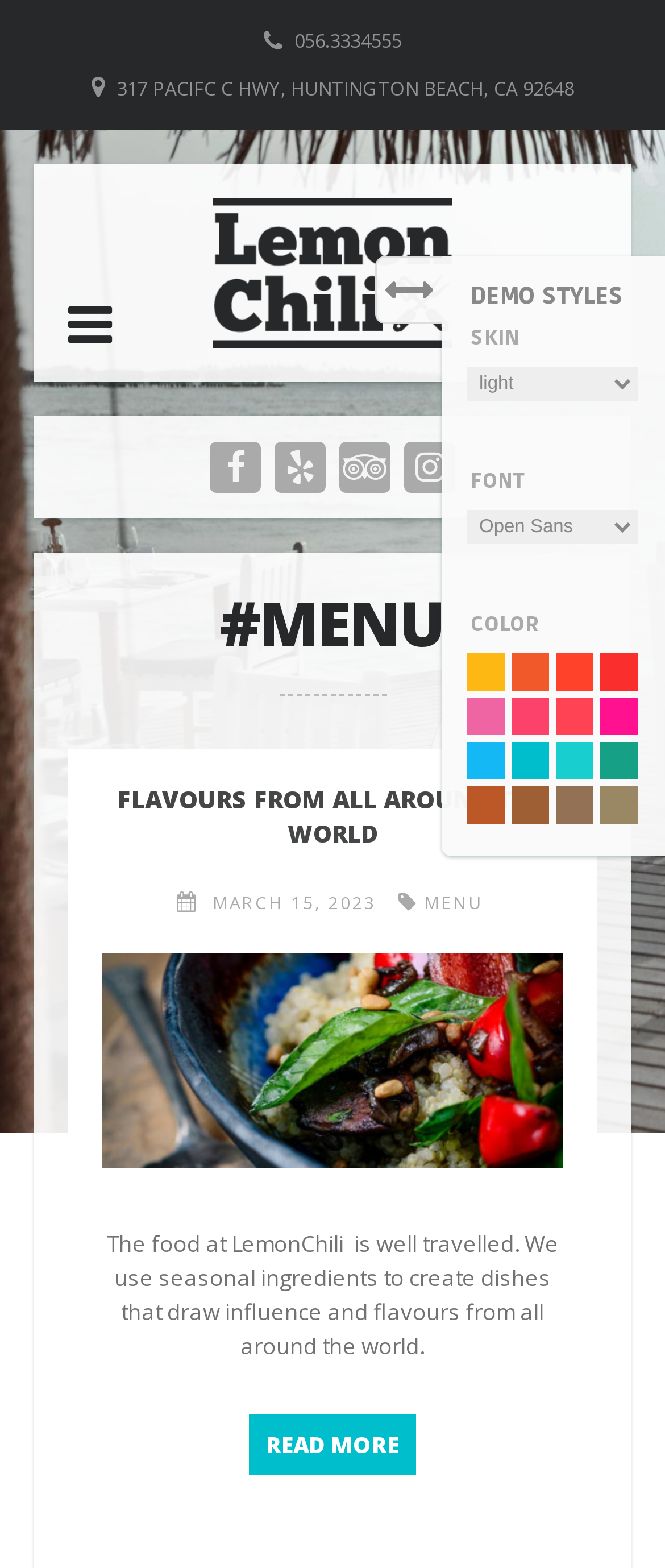Explain the features and main sections of the webpage comprehensively.

The webpage appears to be a menu or restaurant website, with a focus on Lemon Chili. At the top, there is a heading that reads "DEMO STYLES" followed by a series of headings and comboboxes labeled "SKIN", "FONT", and "COLOR". These elements are positioned in a vertical column, taking up the left side of the page.

To the right of these headings, there are five rows of links, each containing four links. These links are evenly spaced and take up the majority of the page's width.

Below the links, there is a prominent heading that reads "#MENU" followed by a subheading that says "FLAVOURS FROM ALL AROUND THE WORLD". This subheading is accompanied by a link with the same text.

On the top-right side of the page, there is a link that reads "Lemon Chili" accompanied by an image with the same text. Below this, there is a button with an icon and a link that reads "056.3334555". Further down, there is an address listed as "317 PACIFC C HWY, HUNTINGTON BEACH, CA 92648".

On the bottom-left side of the page, there is a static text that reads "MARCH 15, 2023" followed by a link that reads "MENU". Below this, there is a paragraph of text that describes the food at LemonChili, stating that they use seasonal ingredients to create dishes inspired by flavors from around the world.

Finally, at the very bottom of the page, there is a link that reads "READ MORE FLAVOURS FROM ALL AROUND THE WORLD".